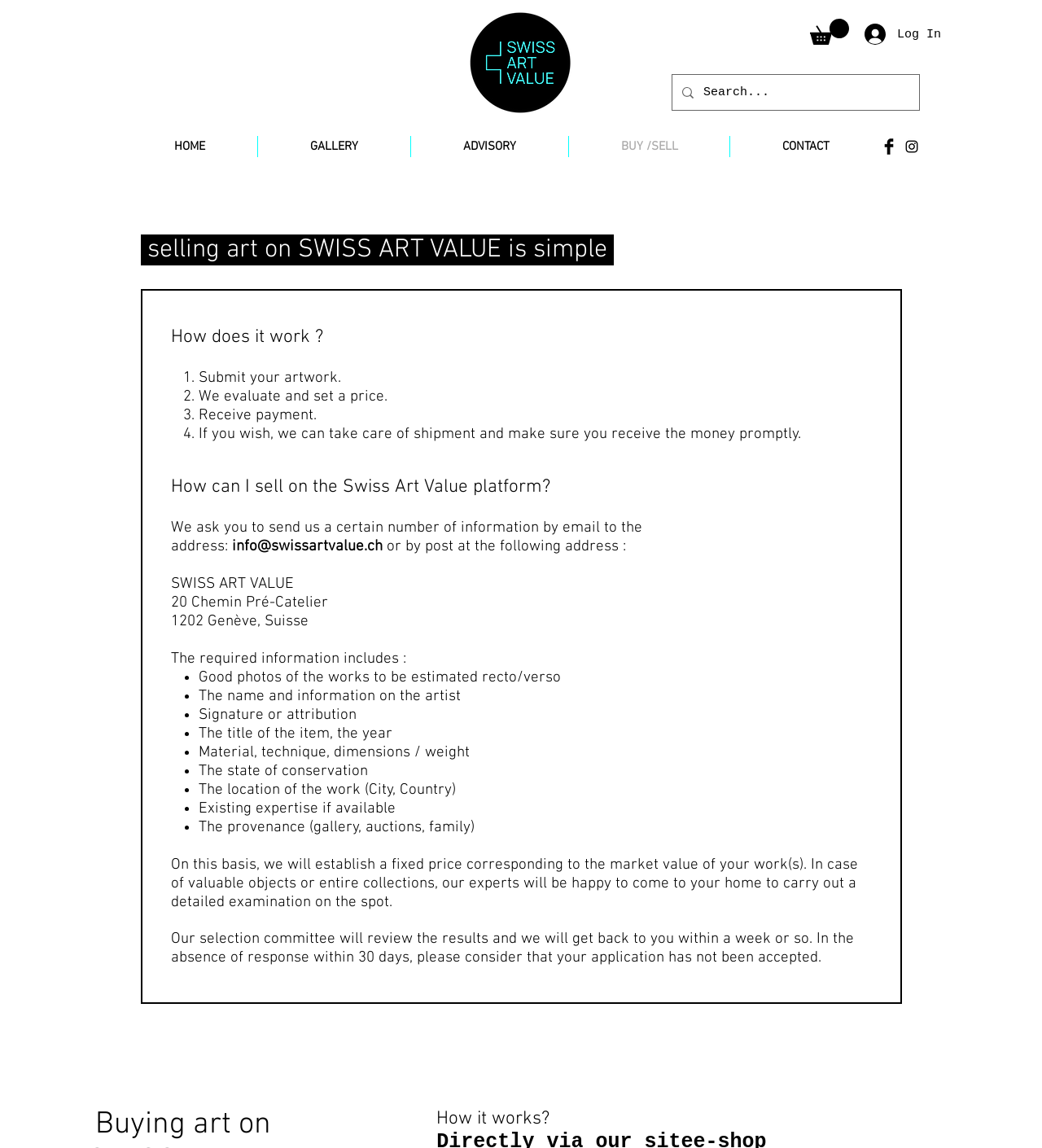Kindly respond to the following question with a single word or a brief phrase: 
How long does it take to get a response after submitting my artwork?

Within a week or so